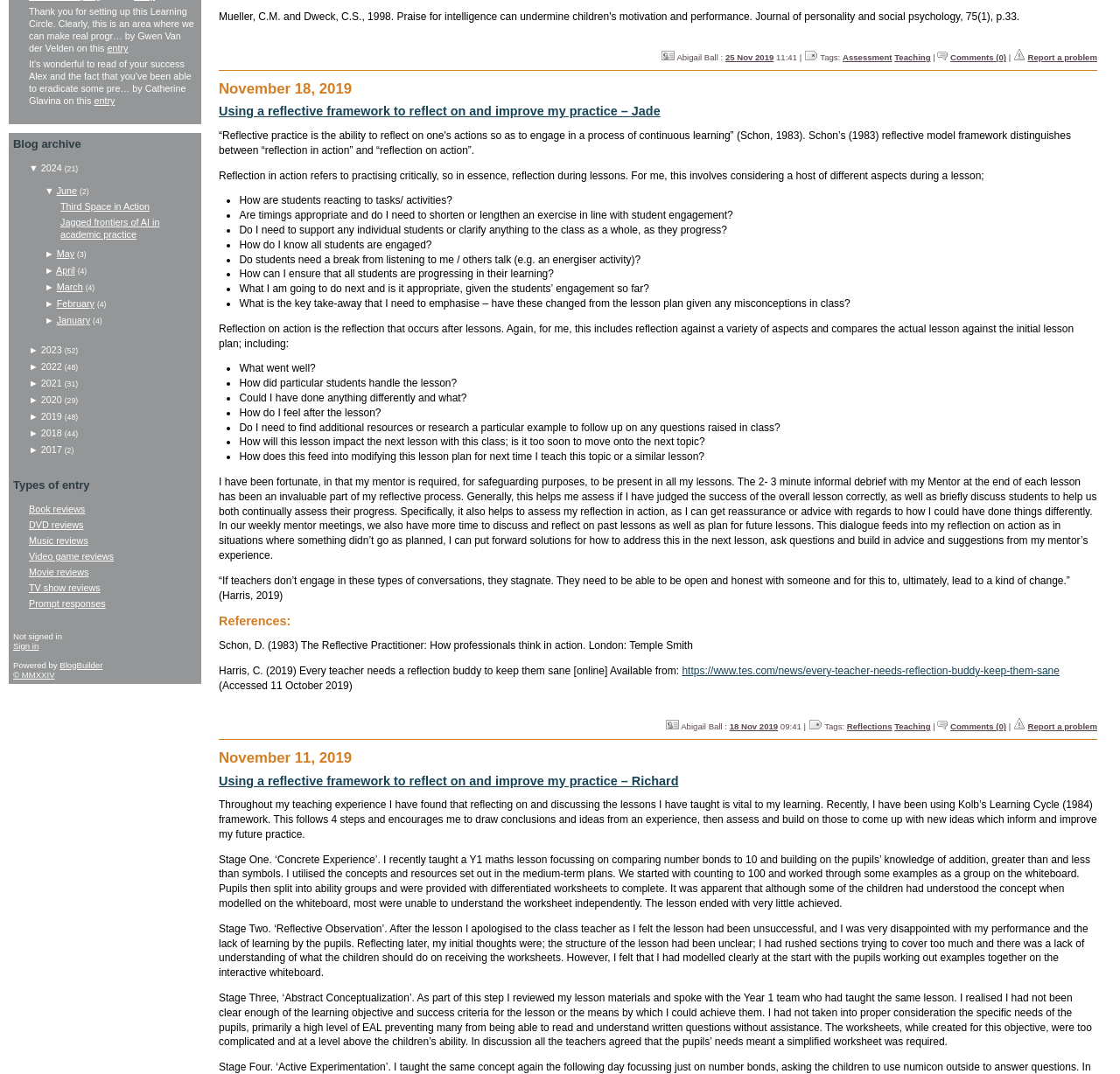Bounding box coordinates are specified in the format (top-left x, top-left y, bottom-right x, bottom-right y). All values are floating point numbers bounded between 0 and 1. Please provide the bounding box coordinate of the region this sentence describes: Terms of Service

None